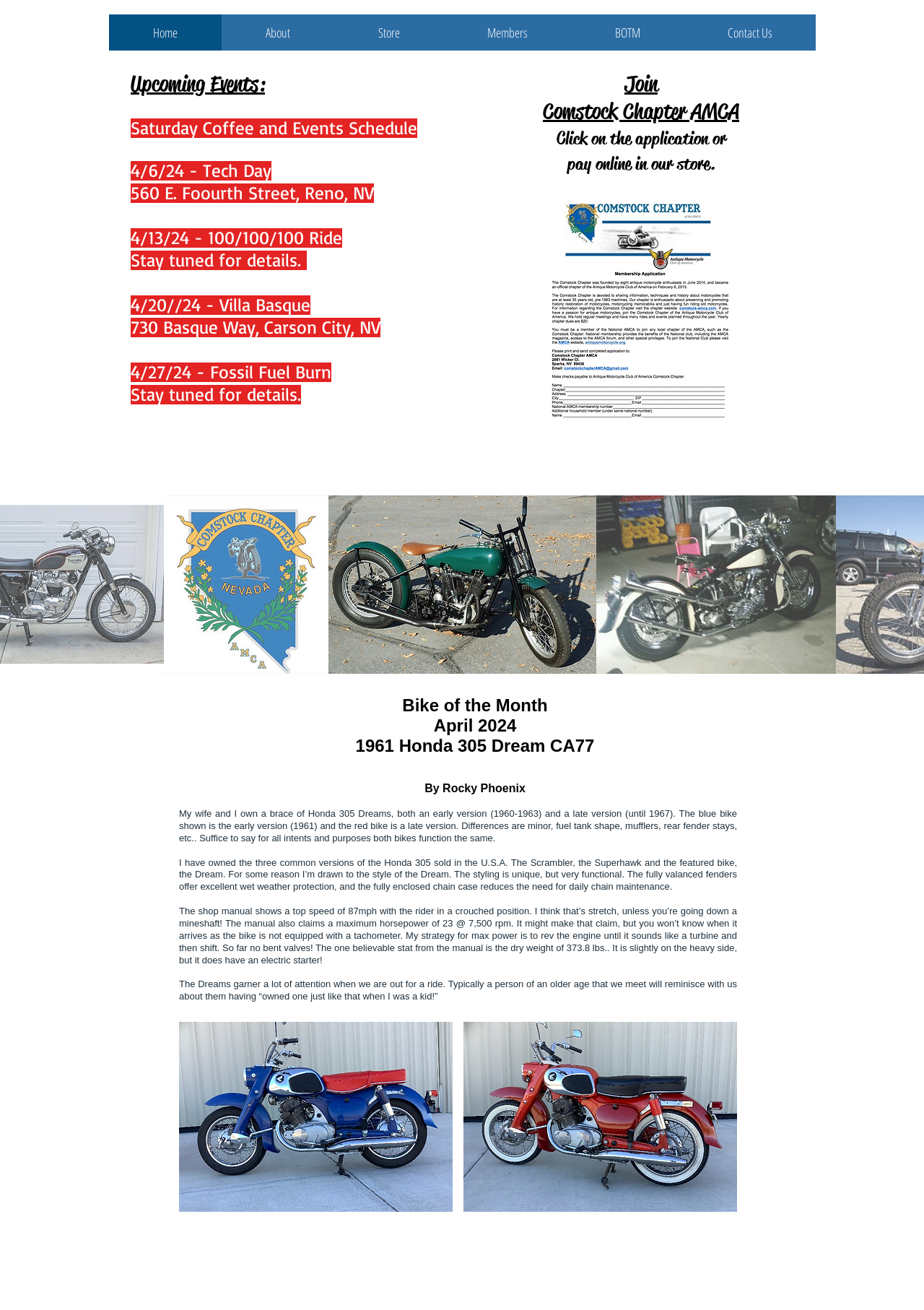Consider the image and give a detailed and elaborate answer to the question: 
What is the top speed of the 1961 Honda 305 Dream CA77?

According to the webpage, the shop manual of the 1961 Honda 305 Dream CA77 claims a top speed of 87mph, although the author of the webpage is skeptical about this claim.